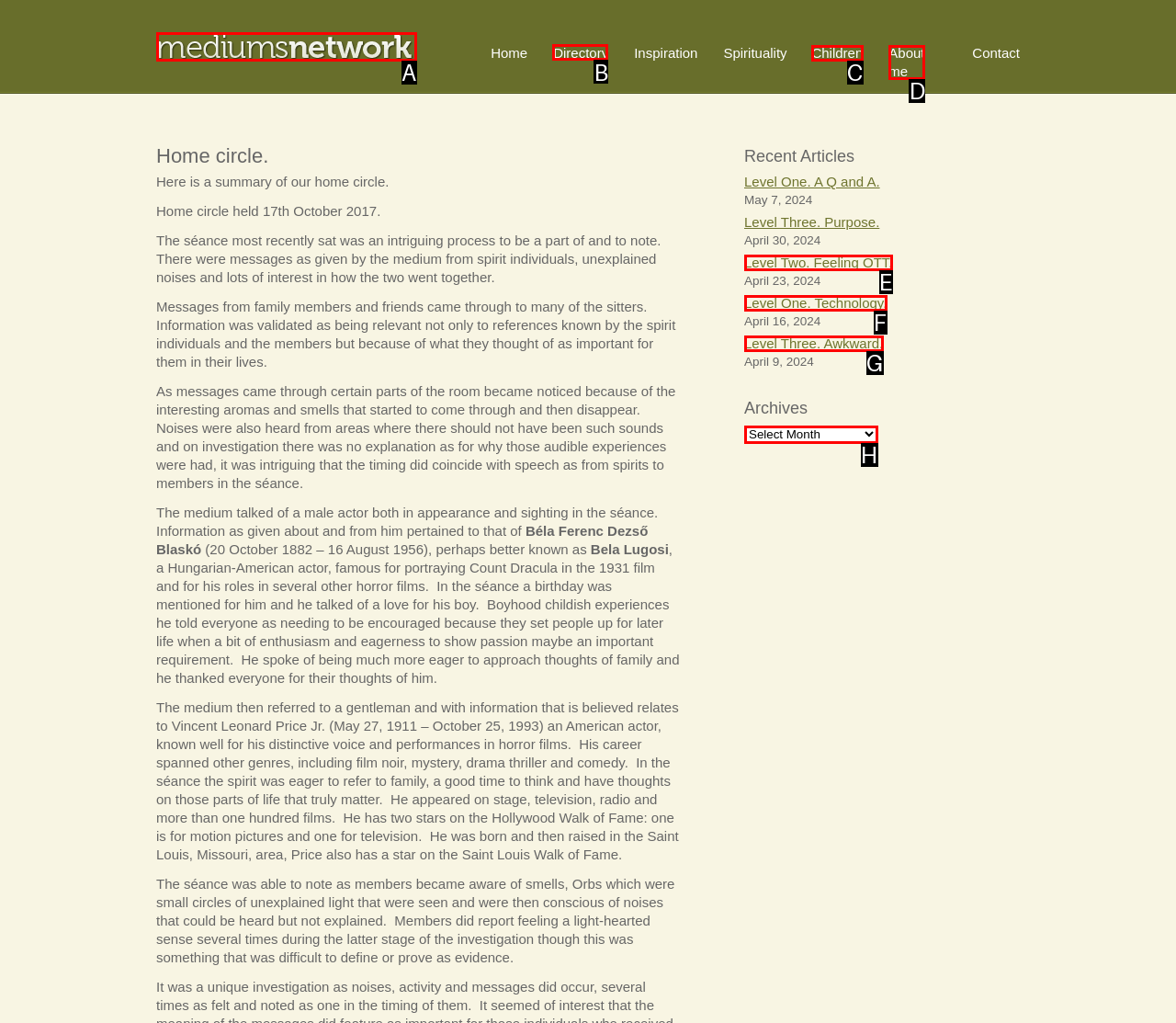Determine the right option to click to perform this task: Visit the 'Directory' page
Answer with the correct letter from the given choices directly.

B